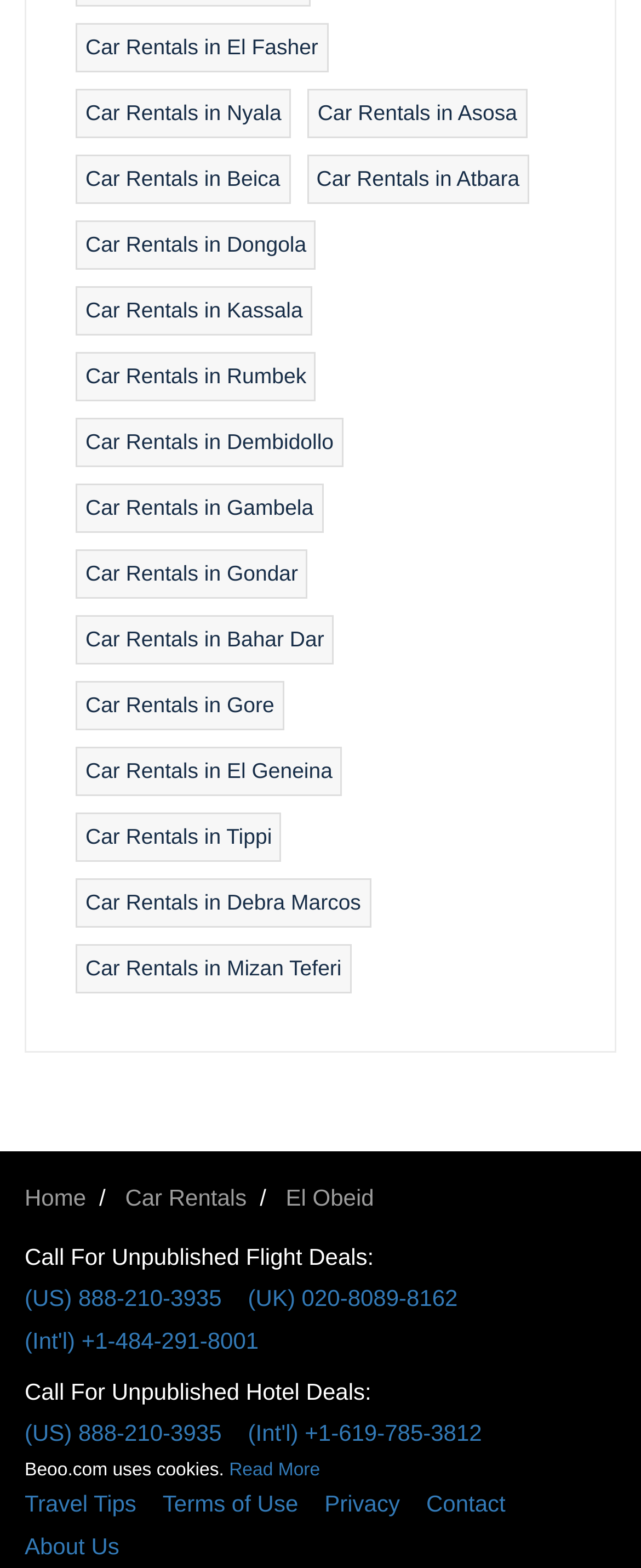Specify the bounding box coordinates of the element's area that should be clicked to execute the given instruction: "Go to the home page". The coordinates should be four float numbers between 0 and 1, i.e., [left, top, right, bottom].

[0.038, 0.755, 0.134, 0.772]